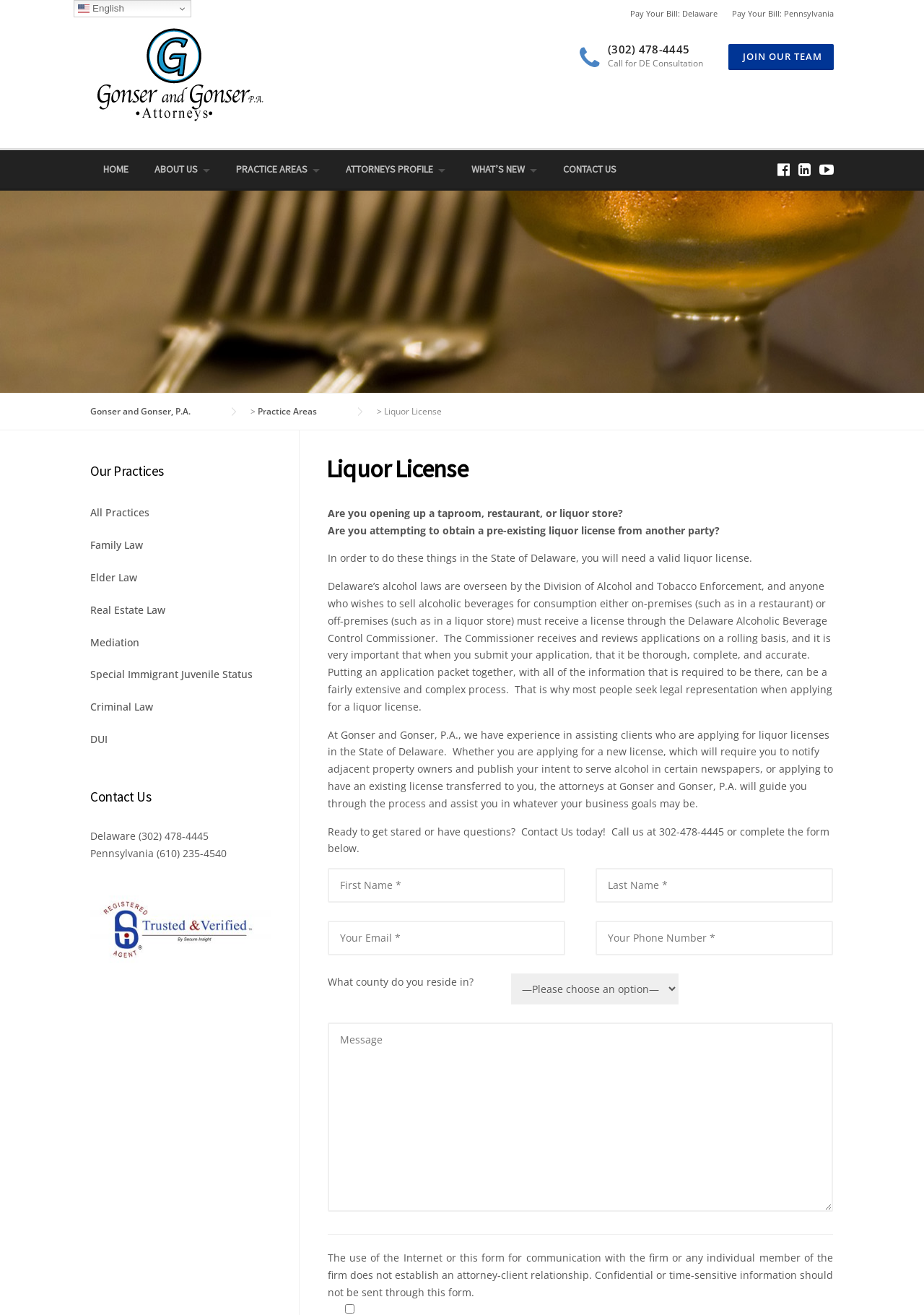What is the law firm's name?
Look at the screenshot and respond with a single word or phrase.

Gonser and Gonser, P.A.